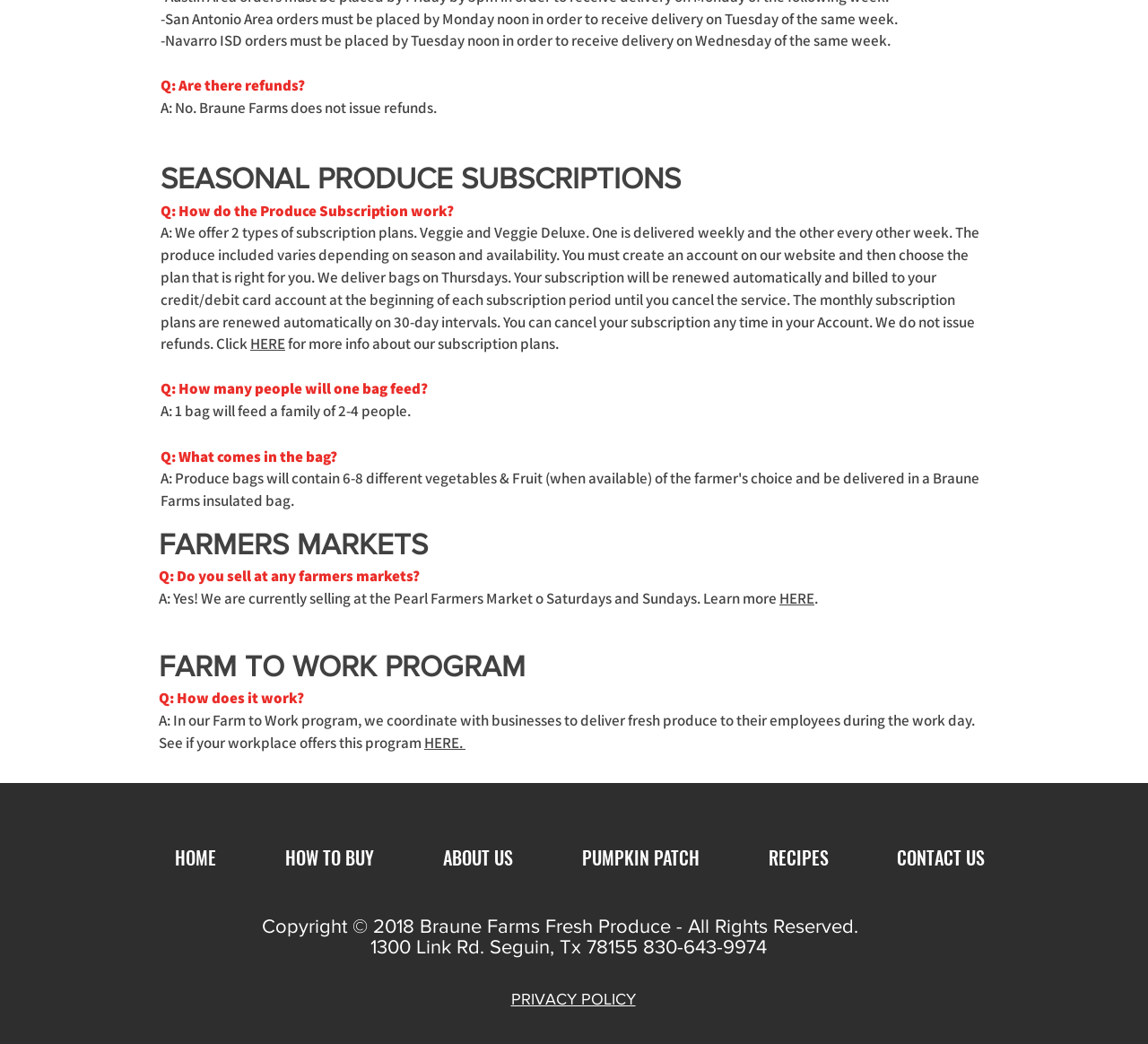Respond with a single word or phrase to the following question: What is the delivery day for San Antonio Area orders?

Tuesday